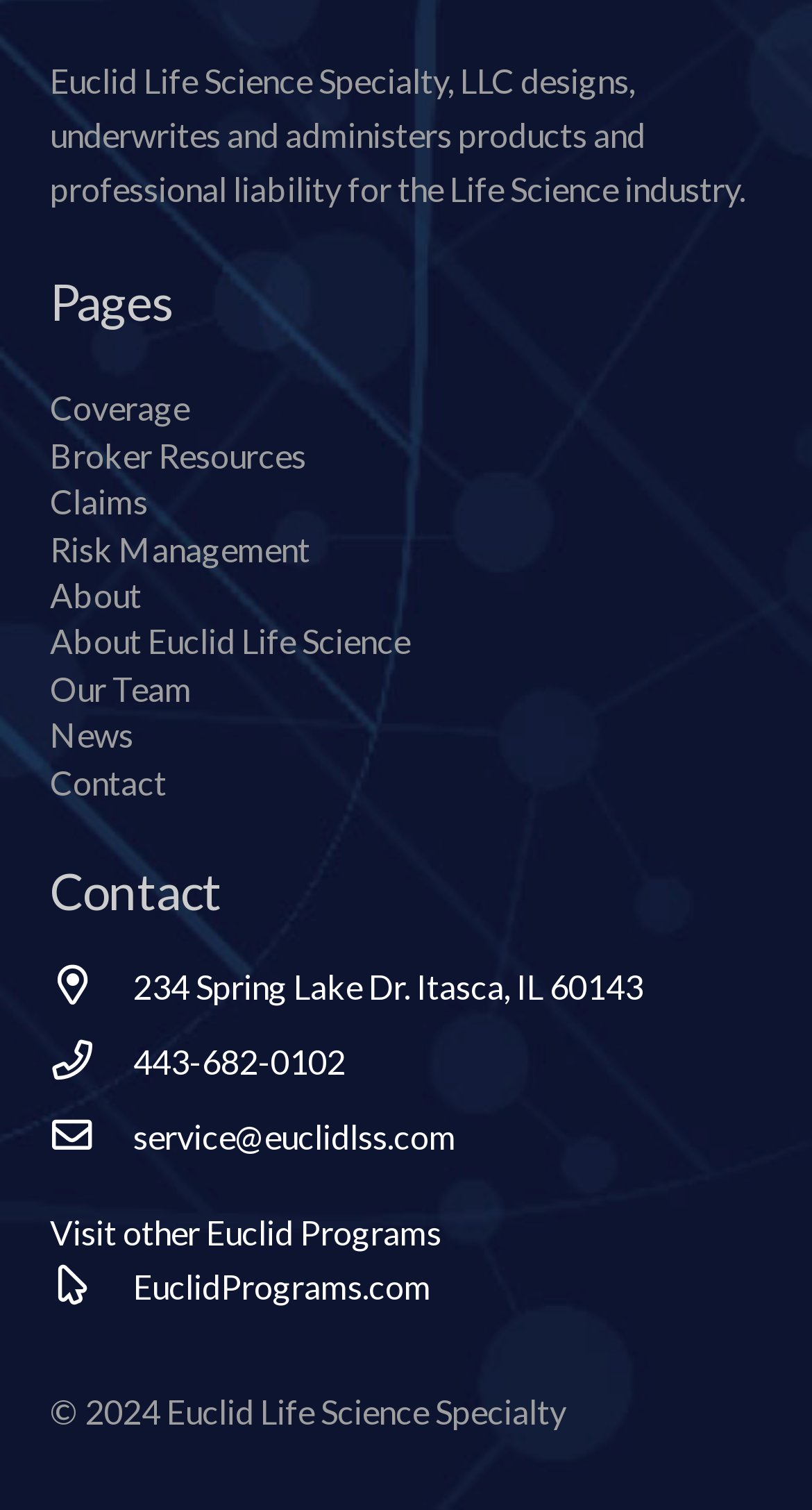Please answer the following question using a single word or phrase: What is the phone number of the company?

443-682-0102